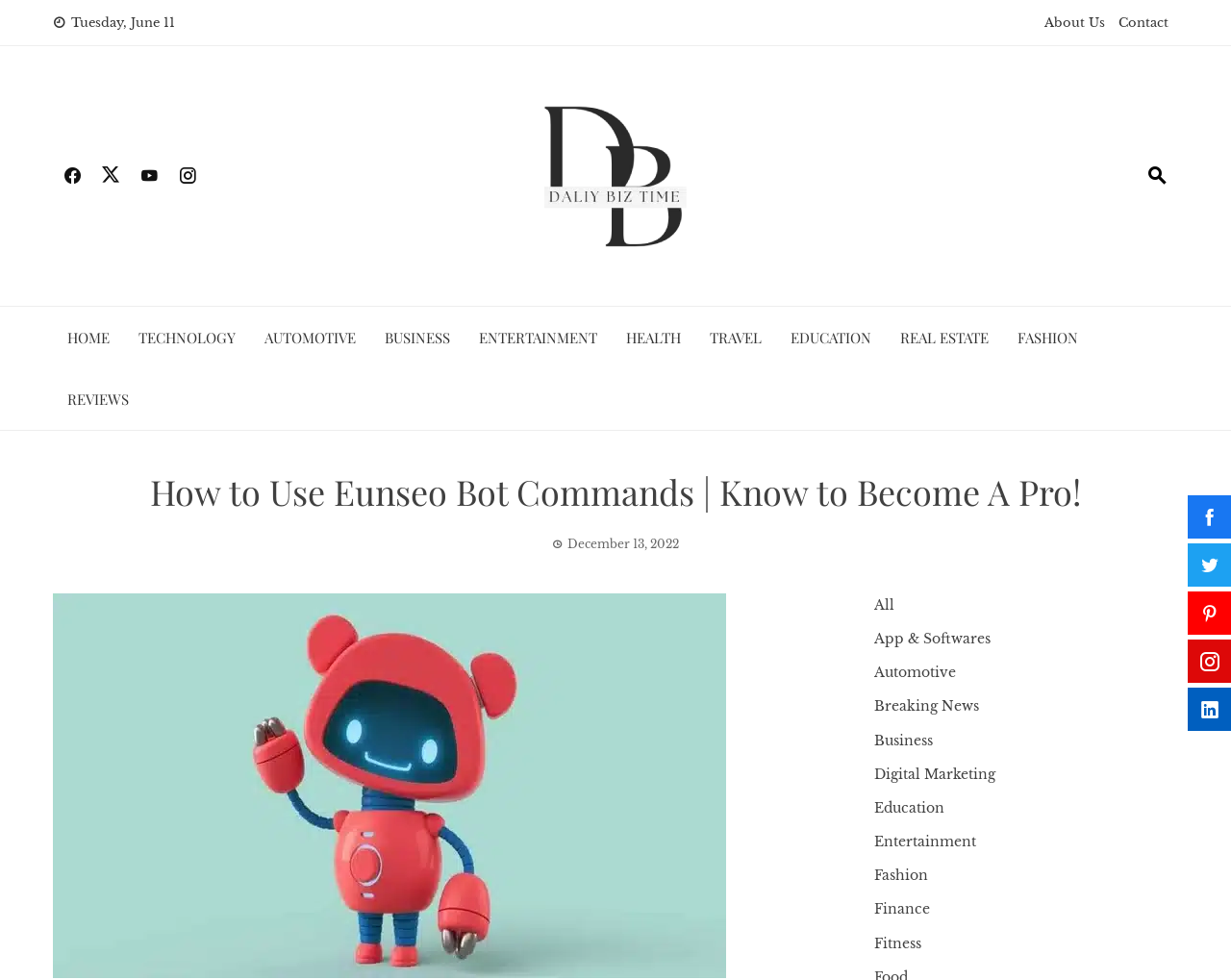Using the details from the image, please elaborate on the following question: What is the date displayed on the top of the webpage?

I found the date 'Tuesday, June 11' displayed on the top of the webpage, which is a static text element with bounding box coordinates [0.058, 0.015, 0.142, 0.031].